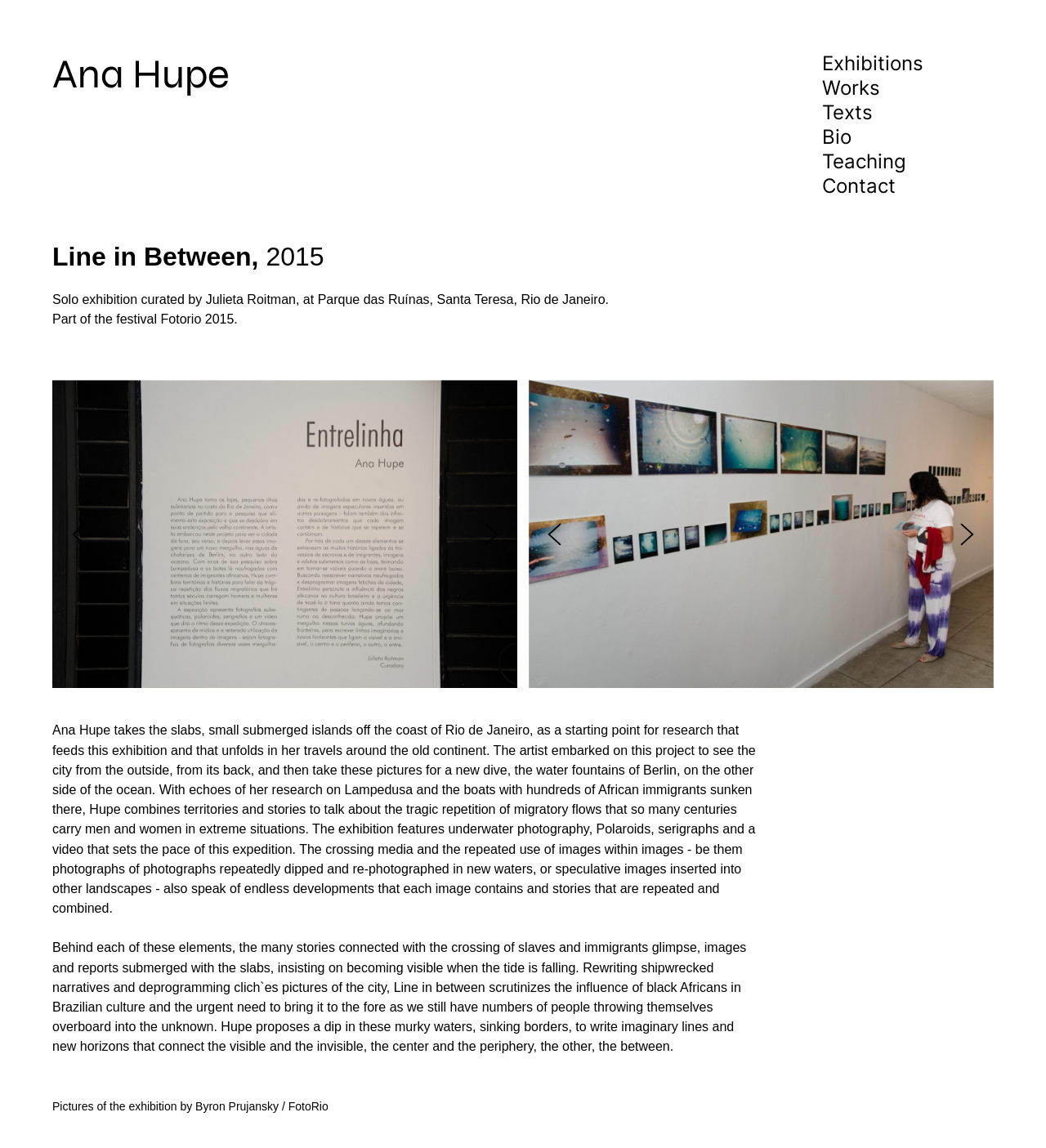Find the bounding box coordinates for the area that should be clicked to accomplish the instruction: "Go to the 'Bio' page".

[0.786, 0.109, 0.814, 0.13]